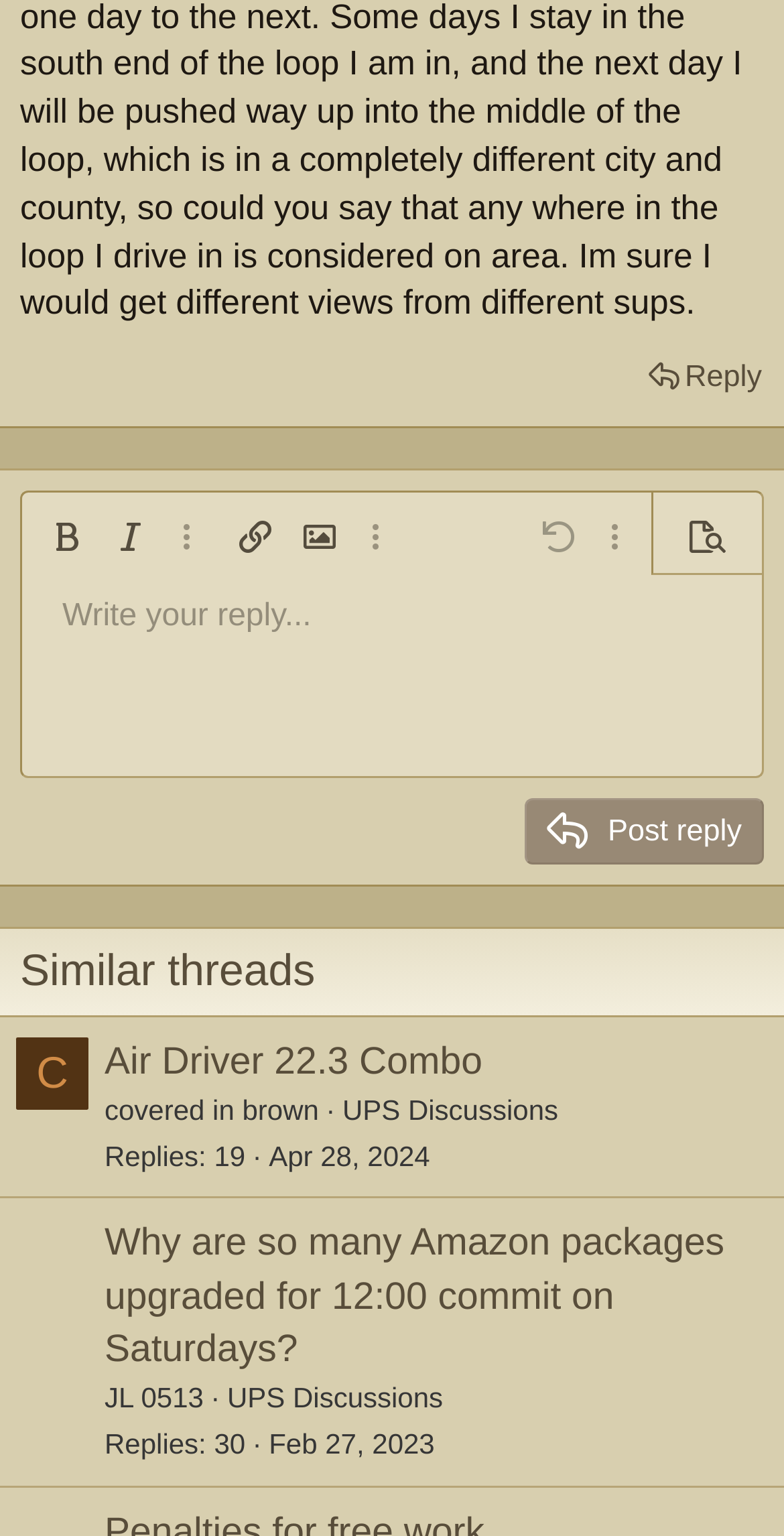Find the bounding box of the UI element described as follows: "Feb 27, 2023".

[0.343, 0.929, 0.554, 0.95]